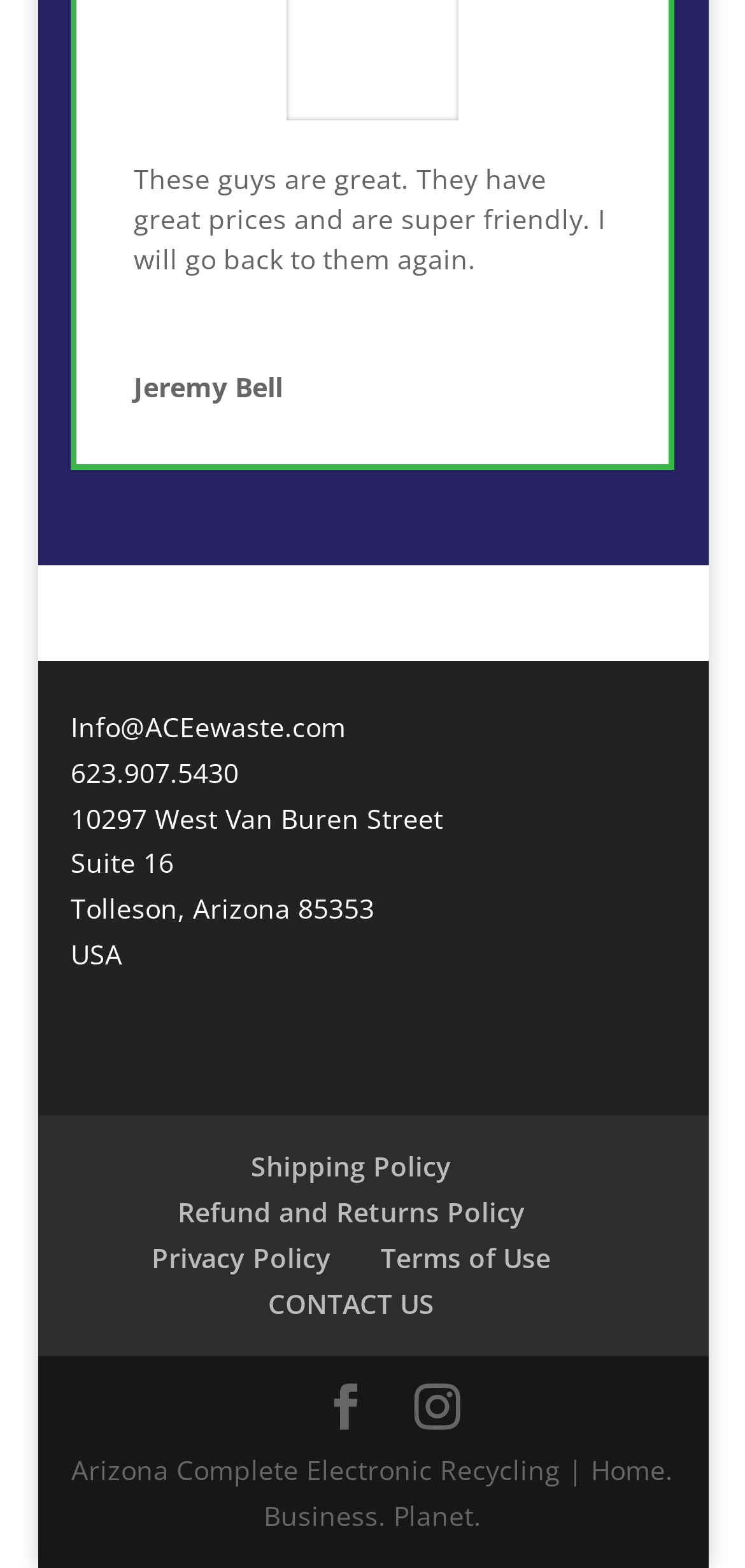Determine the bounding box coordinates for the region that must be clicked to execute the following instruction: "Contact the company".

[0.36, 0.82, 0.583, 0.843]